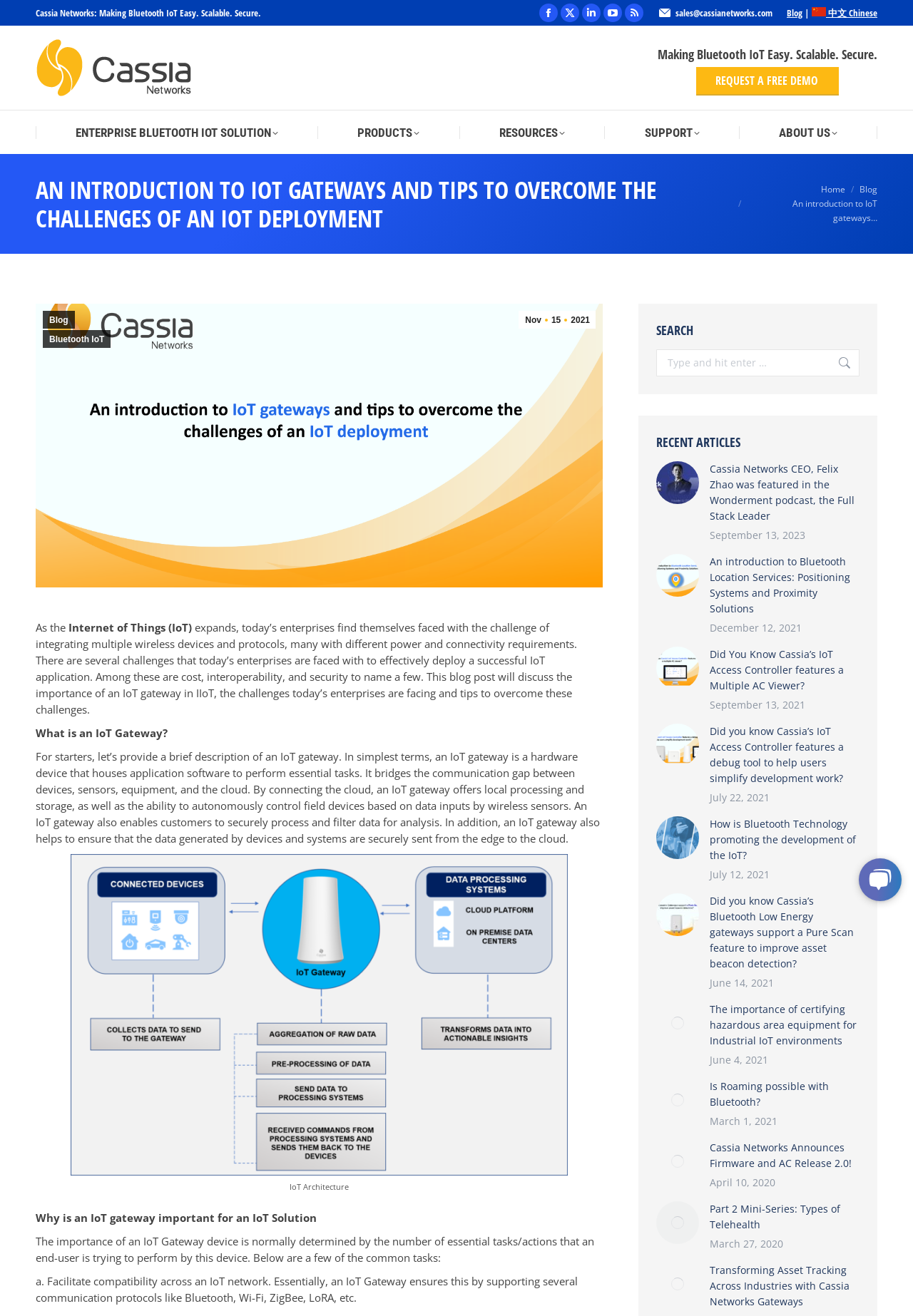Find the bounding box coordinates of the clickable area that will achieve the following instruction: "Read the blog post about IoT gateways".

[0.039, 0.133, 0.803, 0.177]